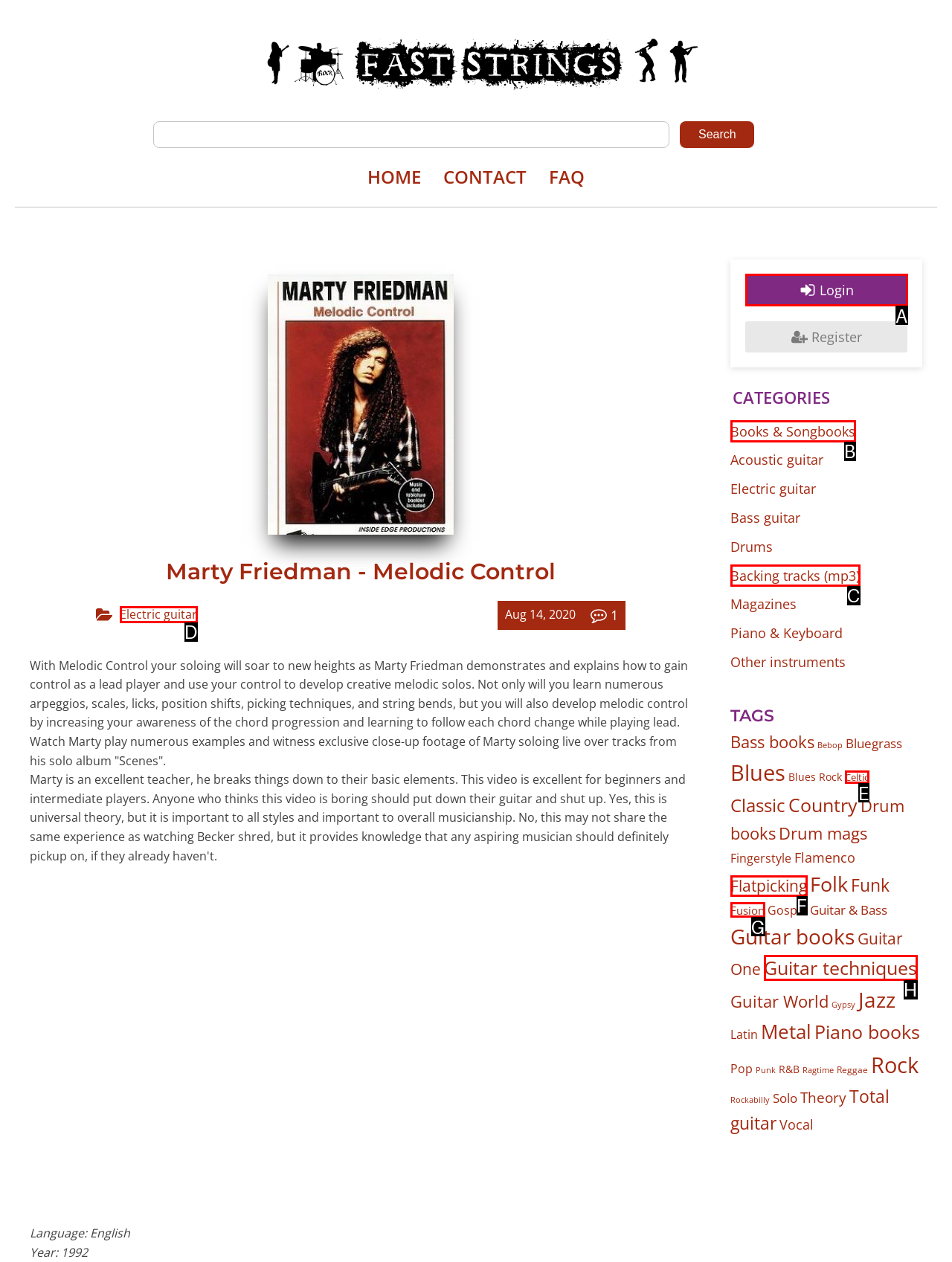Choose the HTML element that best fits the description: Backing tracks (mp3). Answer with the option's letter directly.

C